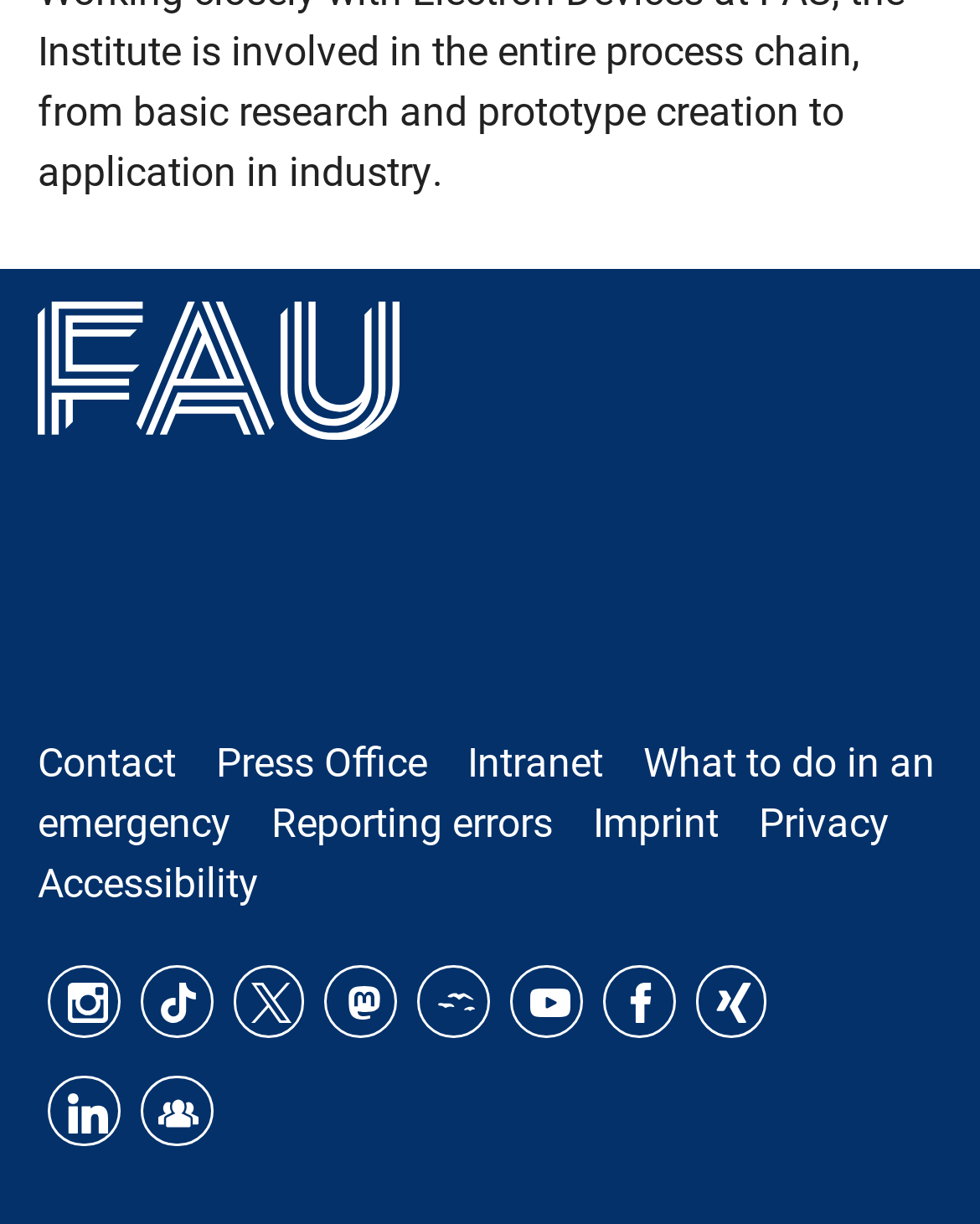Find the bounding box coordinates for the element described here: "Press Office".

[0.221, 0.579, 0.467, 0.667]